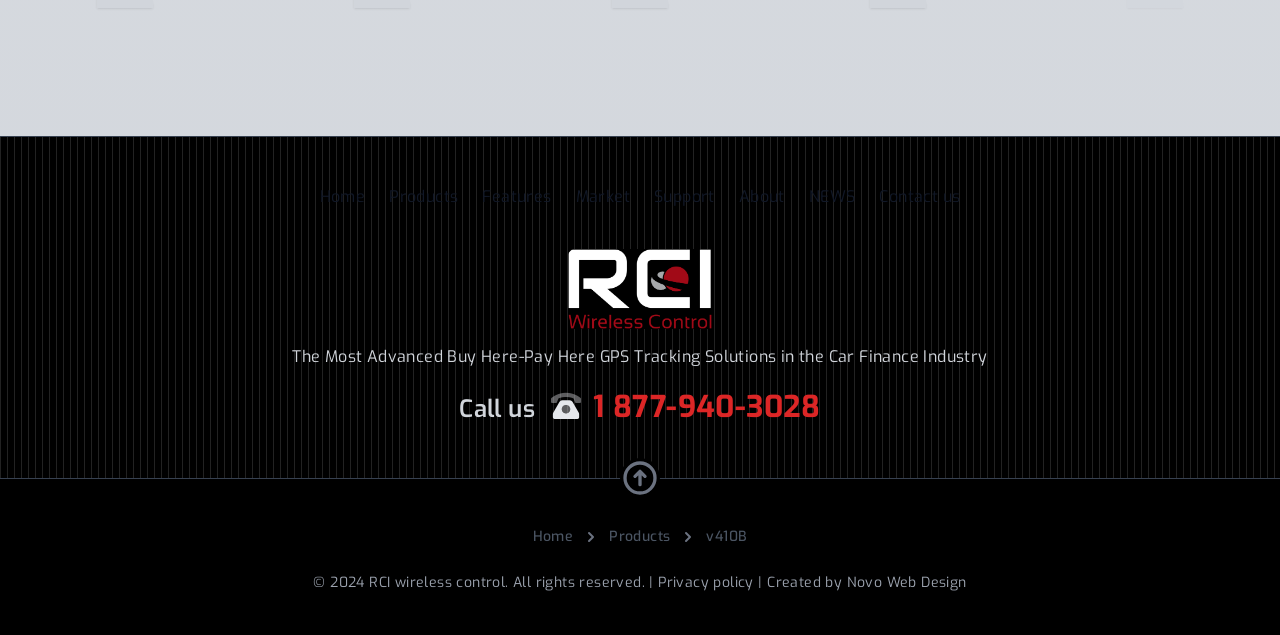Kindly determine the bounding box coordinates for the clickable area to achieve the given instruction: "Learn about Campus culture".

None